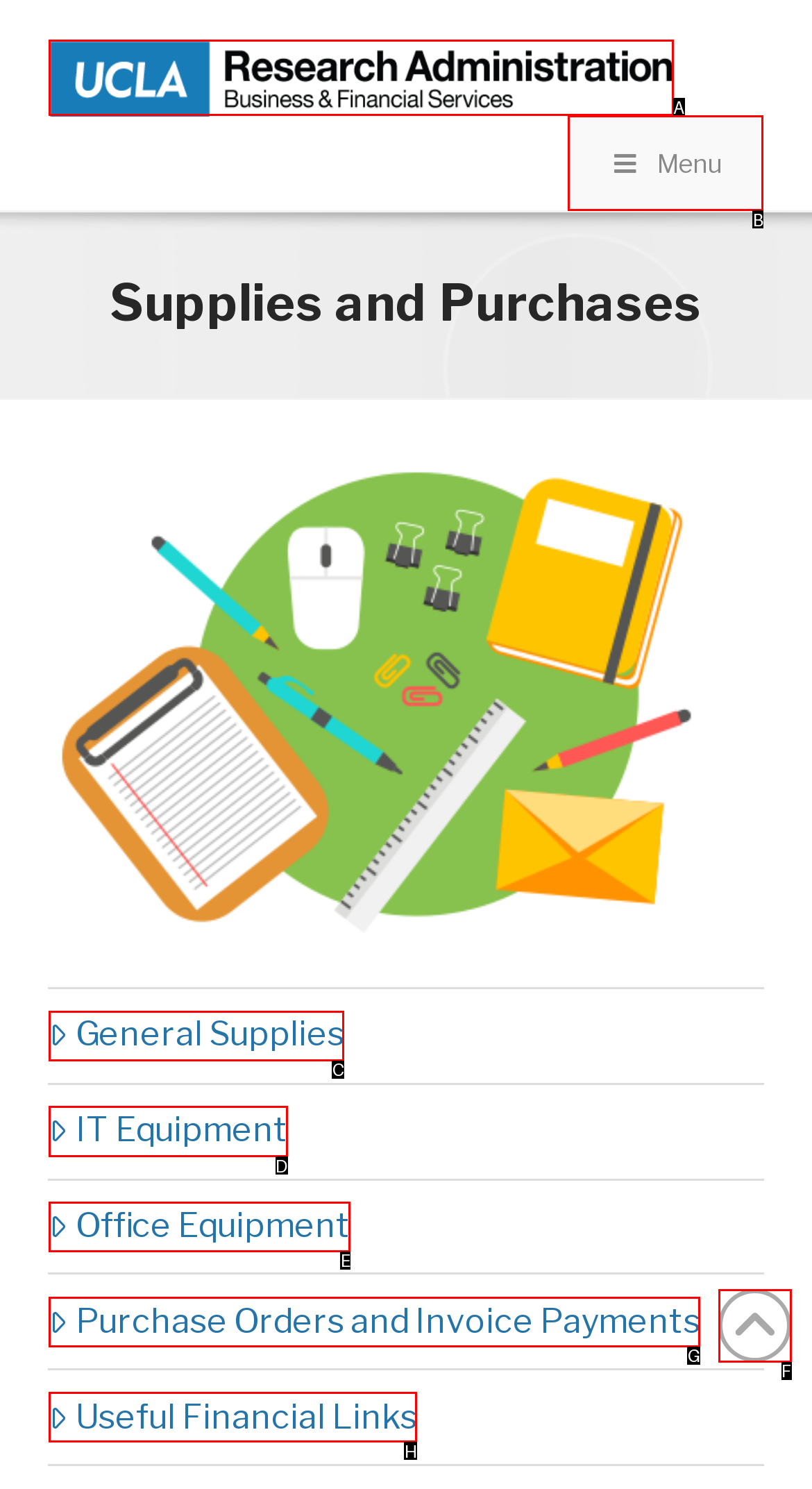To perform the task "View IT Equipment", which UI element's letter should you select? Provide the letter directly.

D